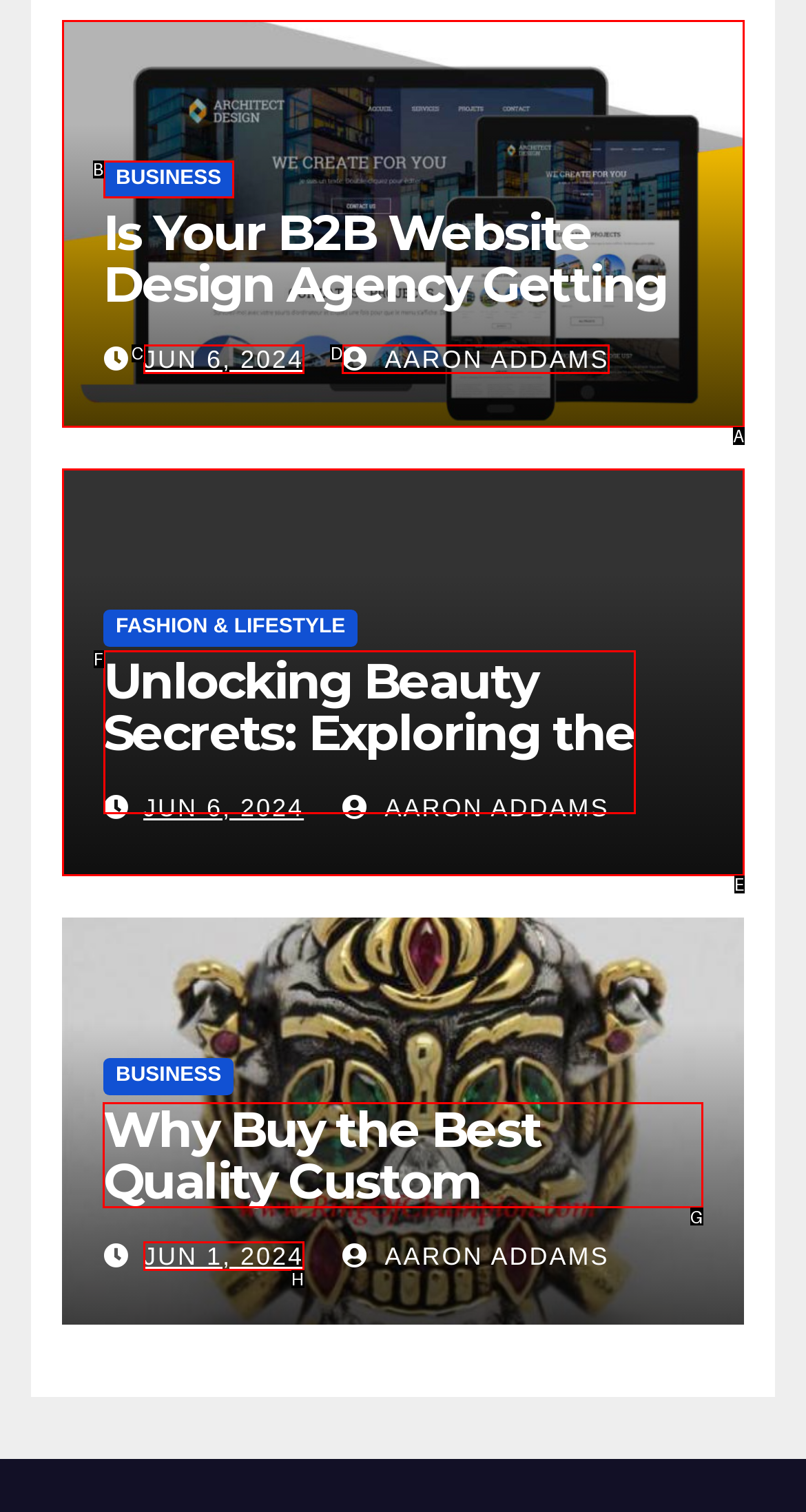Determine which HTML element to click for this task: explore custom expendables lucky ring Provide the letter of the selected choice.

G